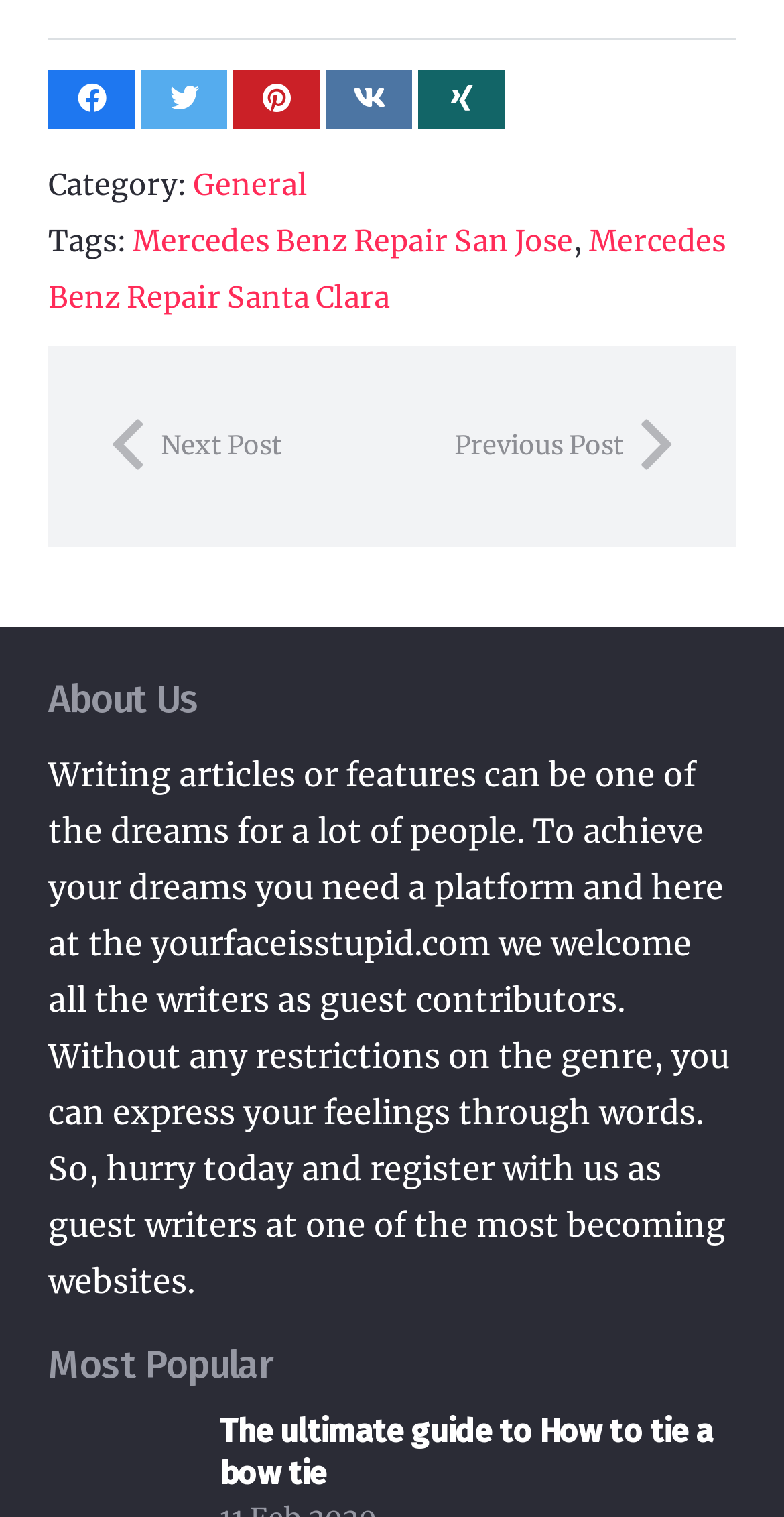Identify the bounding box coordinates for the UI element described by the following text: "alt="Go to our homepage"". Provide the coordinates as four float numbers between 0 and 1, in the format [left, top, right, bottom].

None